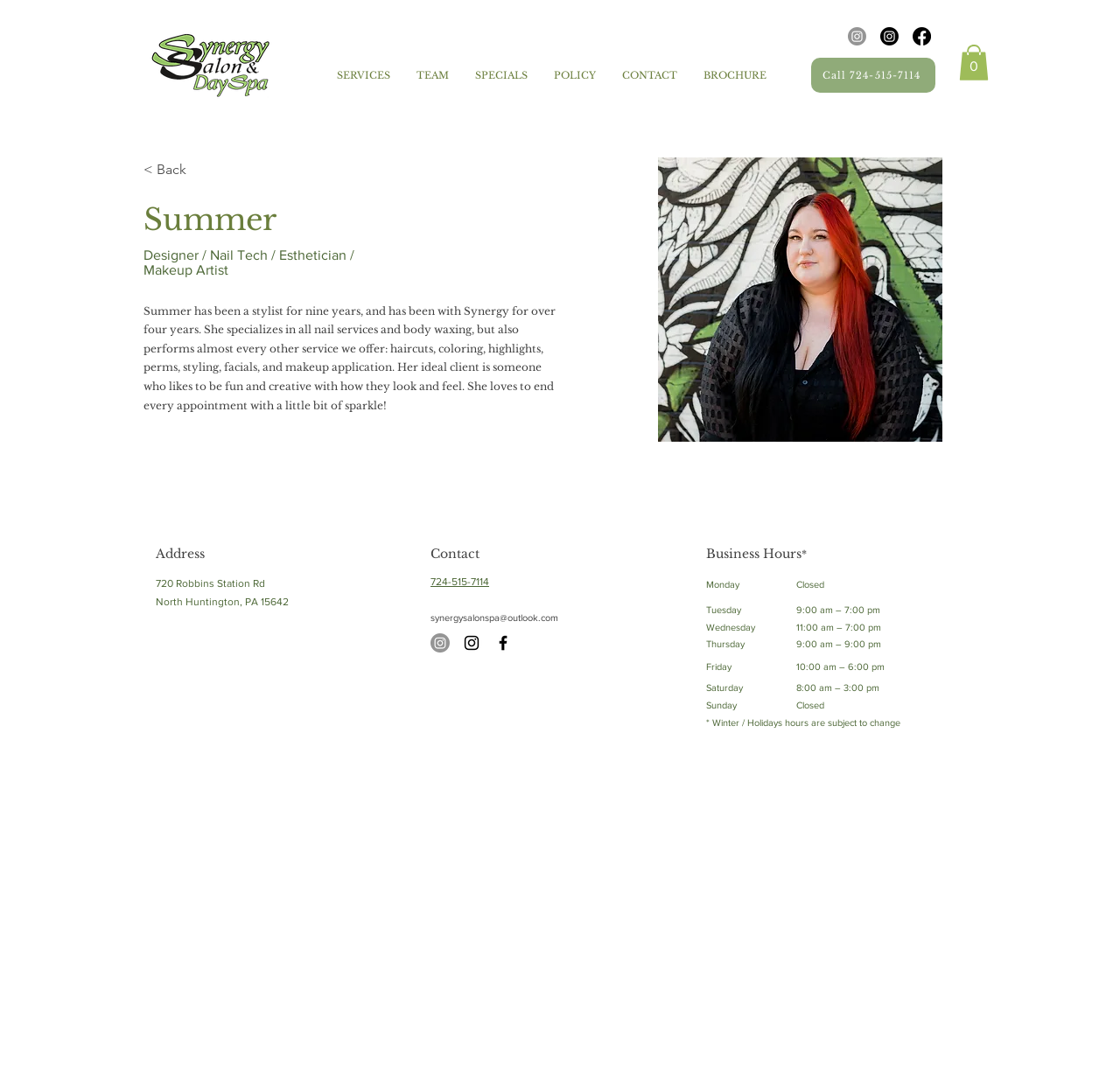Pinpoint the bounding box coordinates for the area that should be clicked to perform the following instruction: "Learn how to make salmon jerky".

None